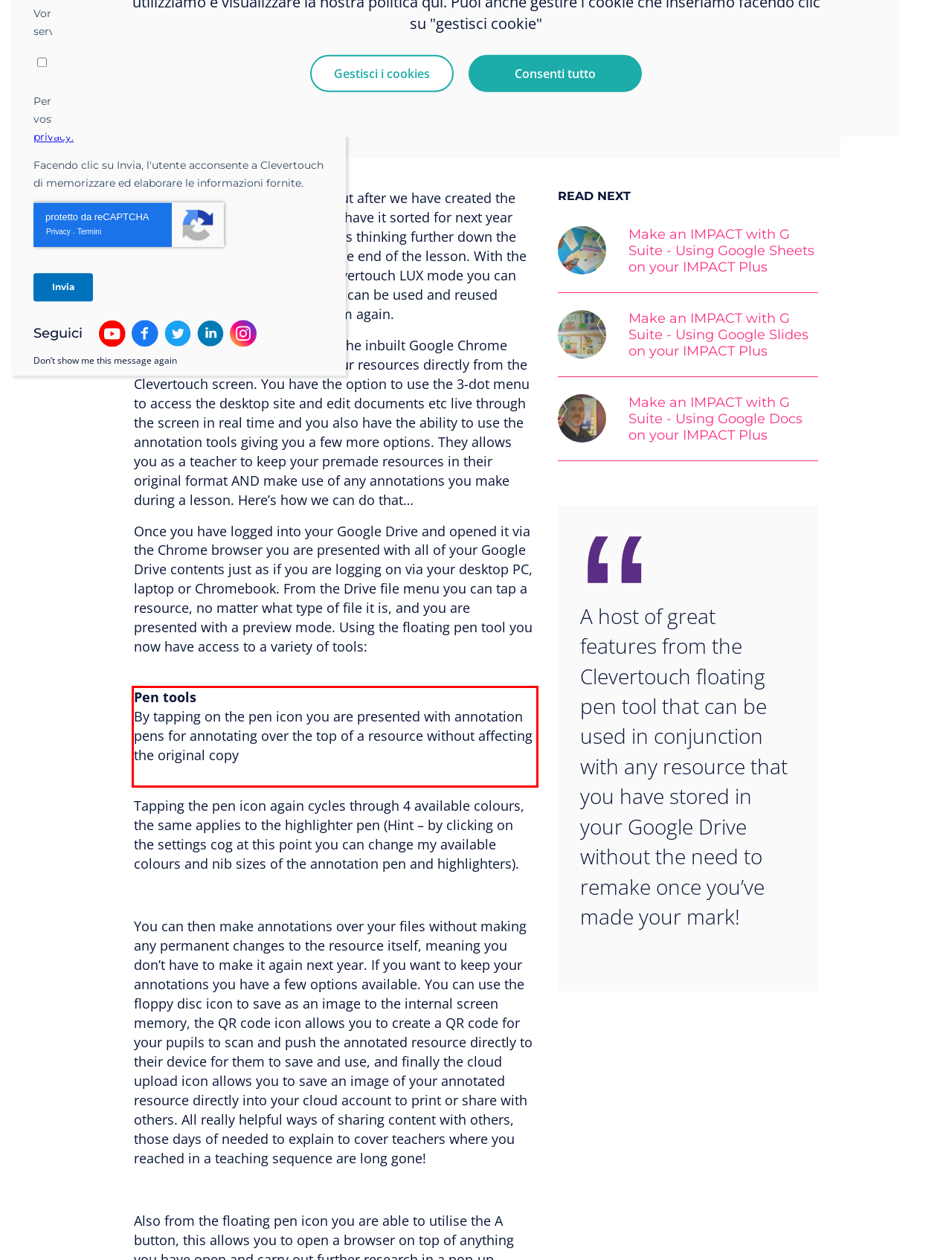Using the provided screenshot, read and generate the text content within the red-bordered area.

Pen tools By tapping on the pen icon you are presented with annotation pens for annotating over the top of a resource without affecting the original copy